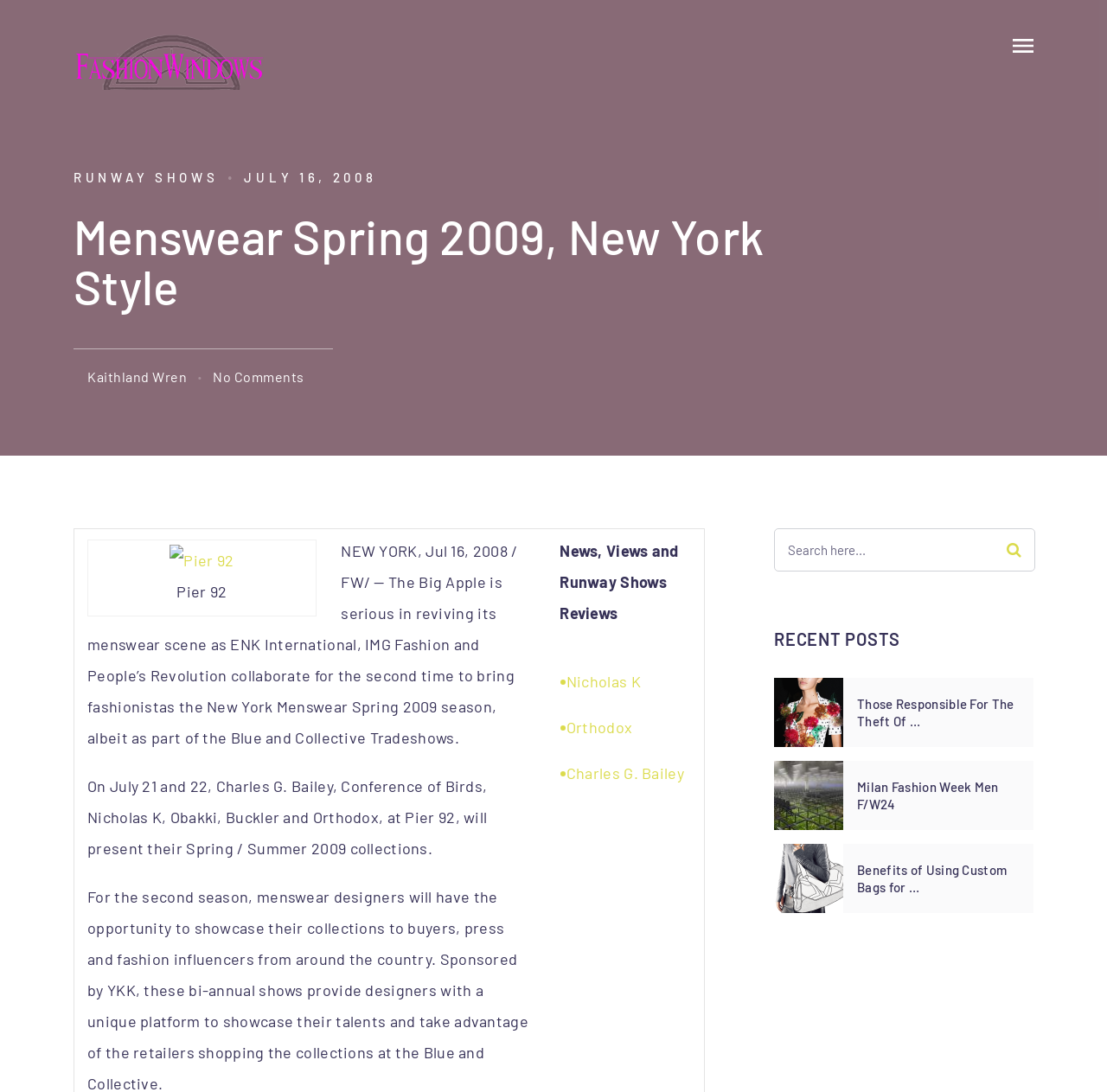Identify the bounding box coordinates of the clickable region to carry out the given instruction: "Read more about 'Charles G. Bailey'".

[0.512, 0.699, 0.618, 0.716]